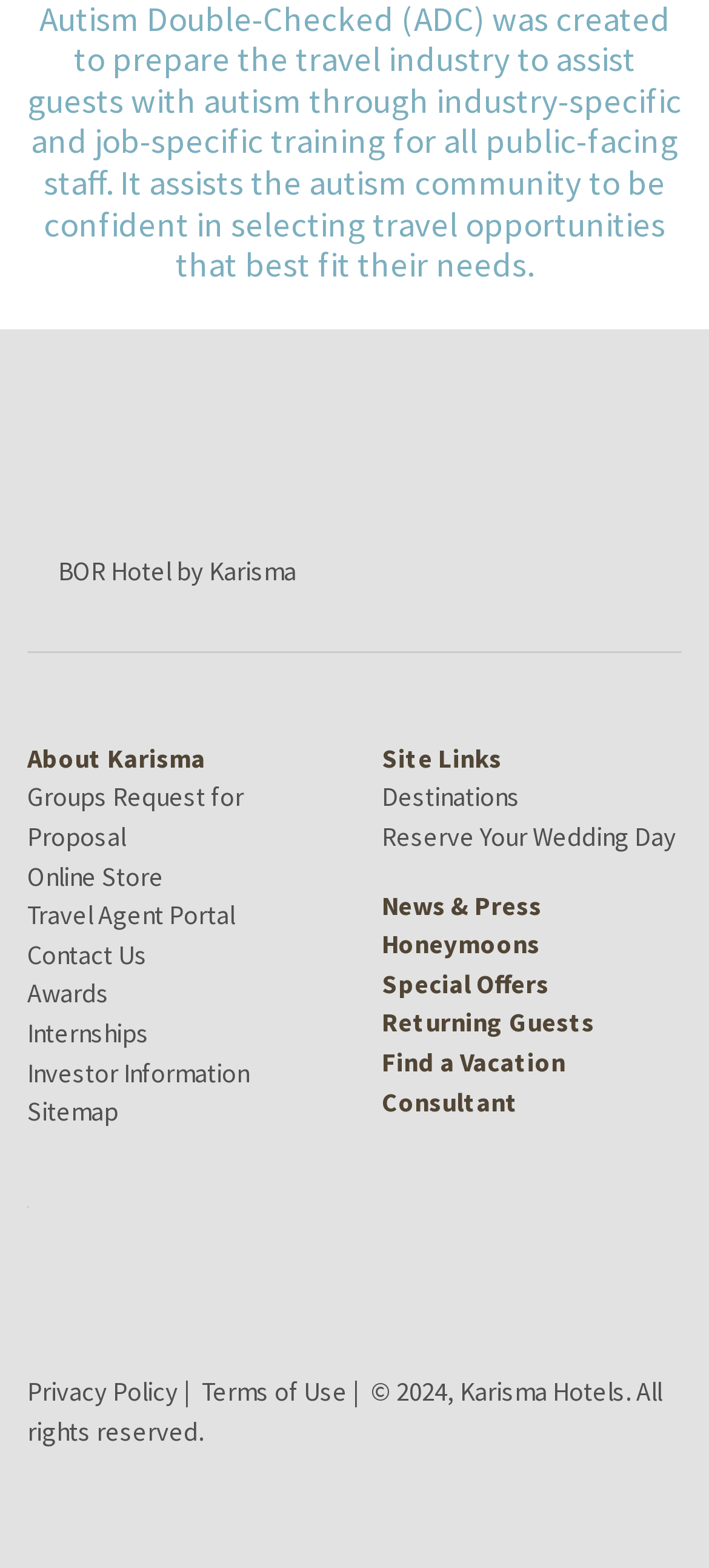Select the bounding box coordinates of the element I need to click to carry out the following instruction: "Check the Privacy Policy".

[0.038, 0.877, 0.251, 0.898]